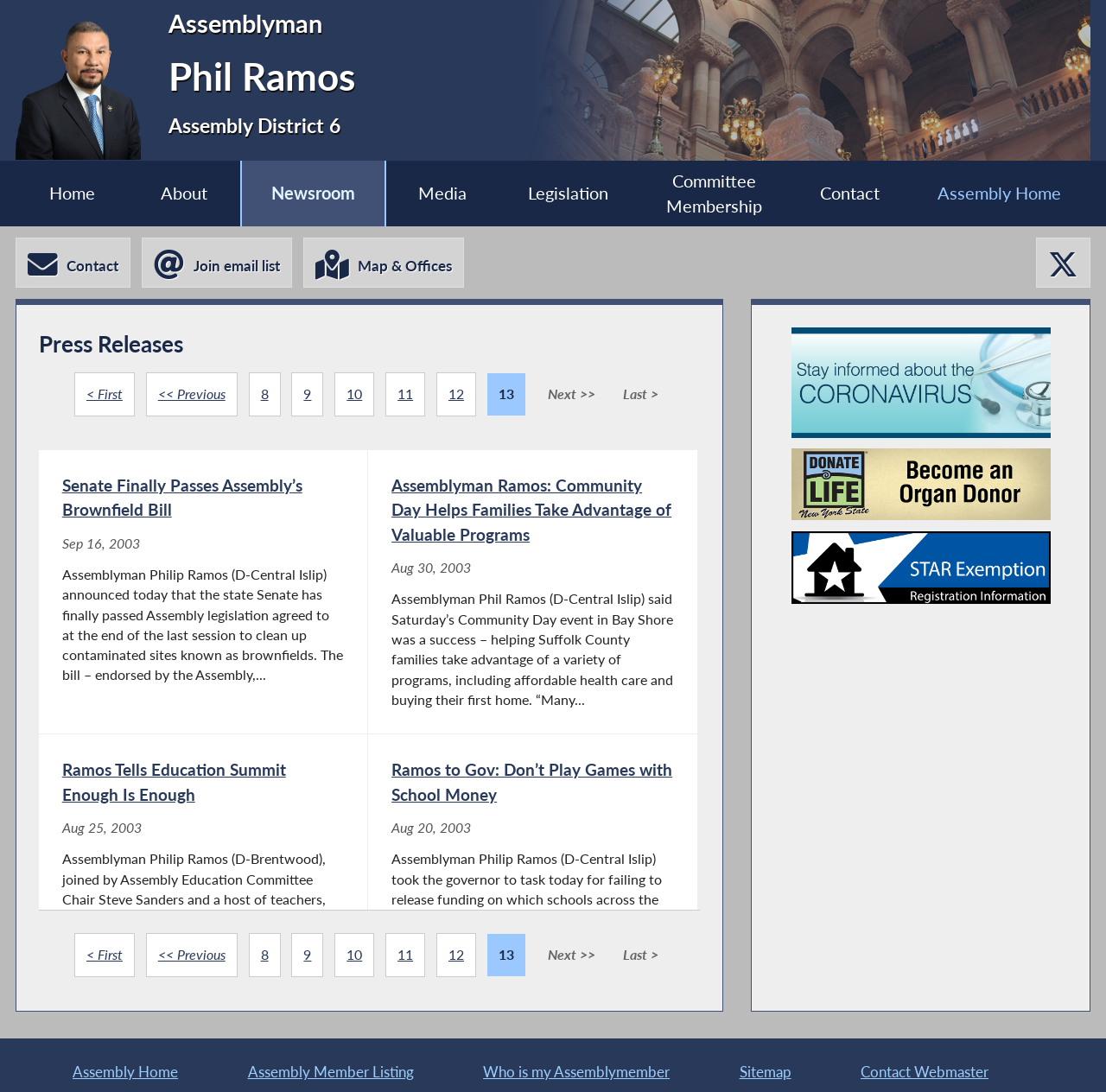Please find the bounding box coordinates of the section that needs to be clicked to achieve this instruction: "Go to the Newsroom page".

[0.219, 0.147, 0.347, 0.207]